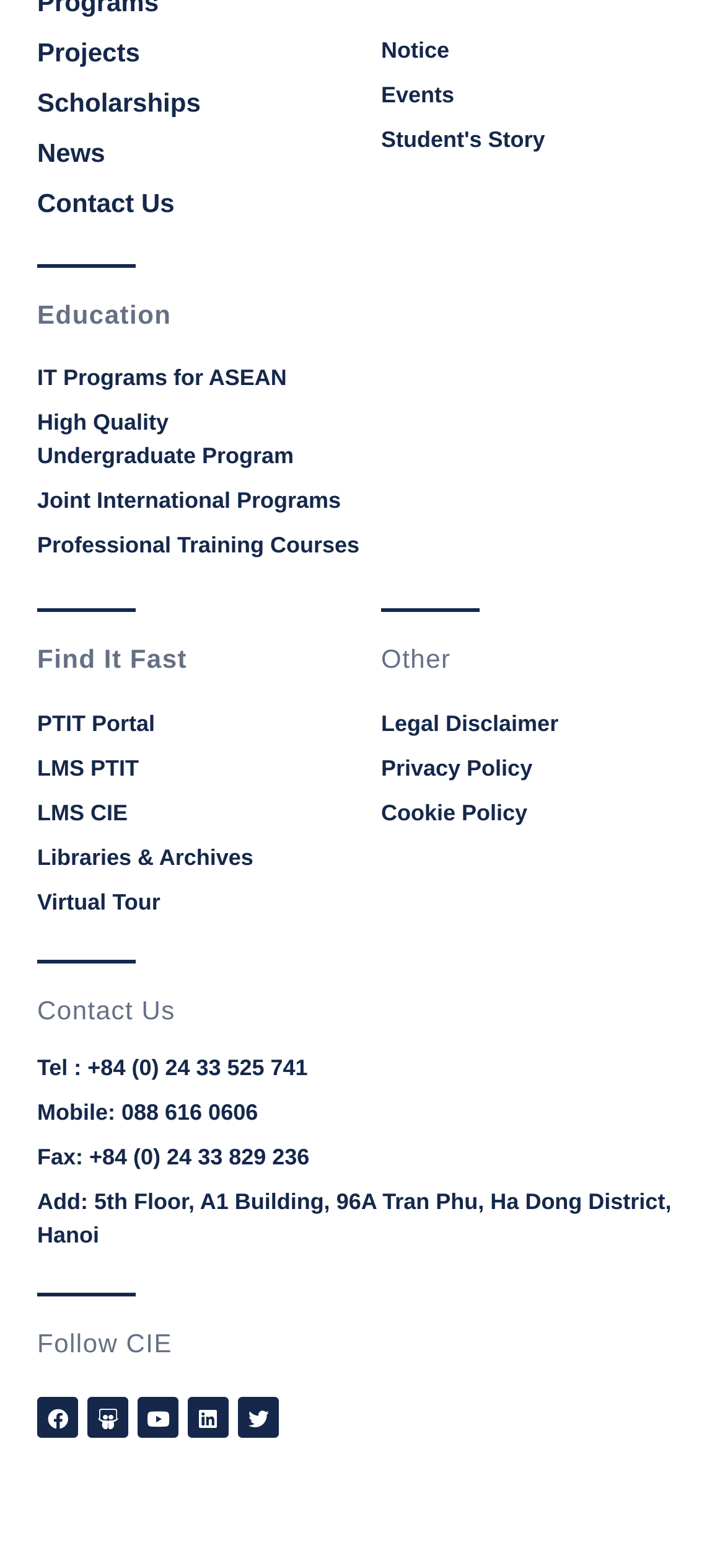Determine the bounding box coordinates for the clickable element to execute this instruction: "Click on the 'Projects' link". Provide the coordinates as four float numbers between 0 and 1, i.e., [left, top, right, bottom].

[0.051, 0.021, 0.474, 0.046]